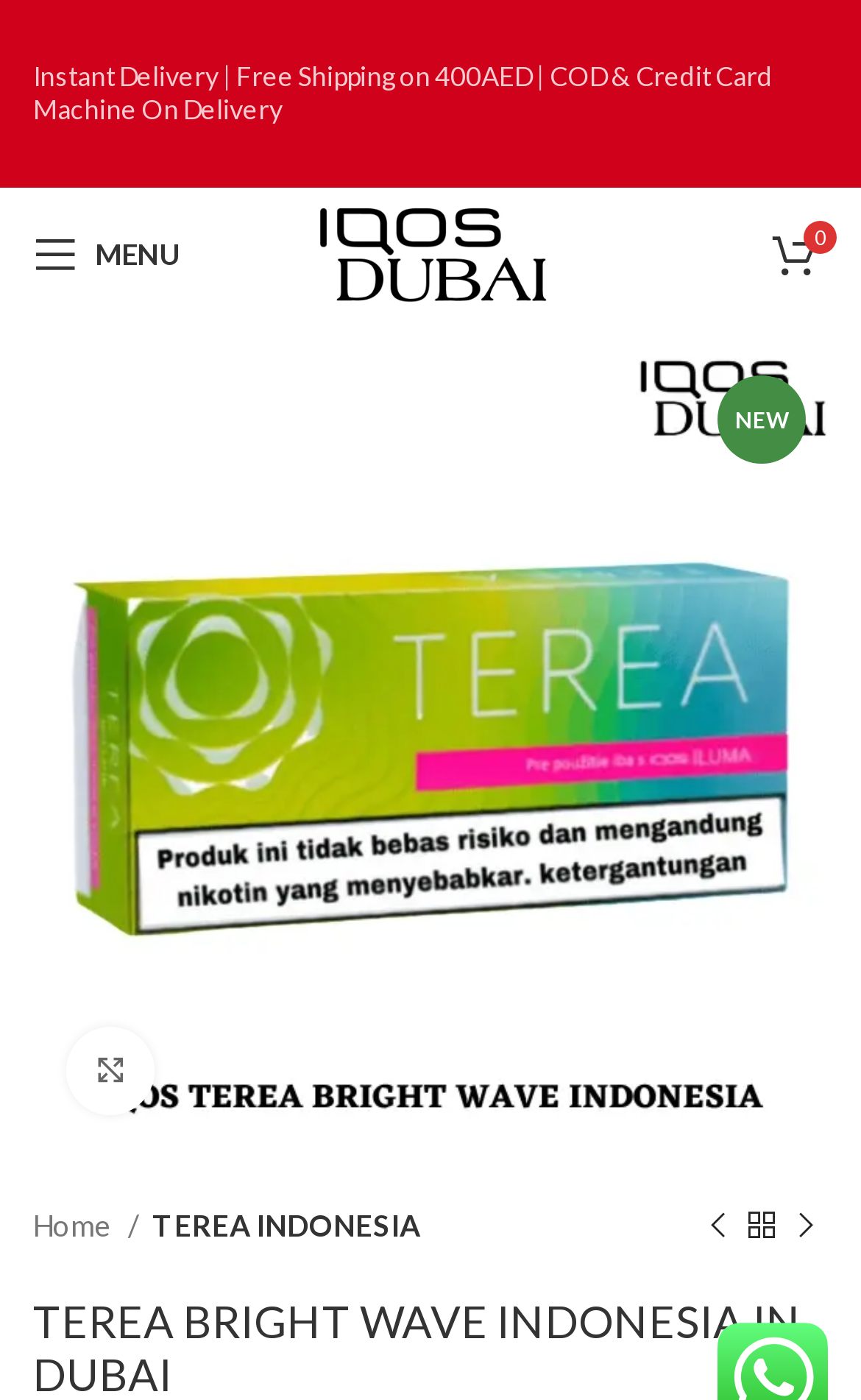Please identify the bounding box coordinates of where to click in order to follow the instruction: "Open mobile menu".

[0.013, 0.15, 0.236, 0.213]